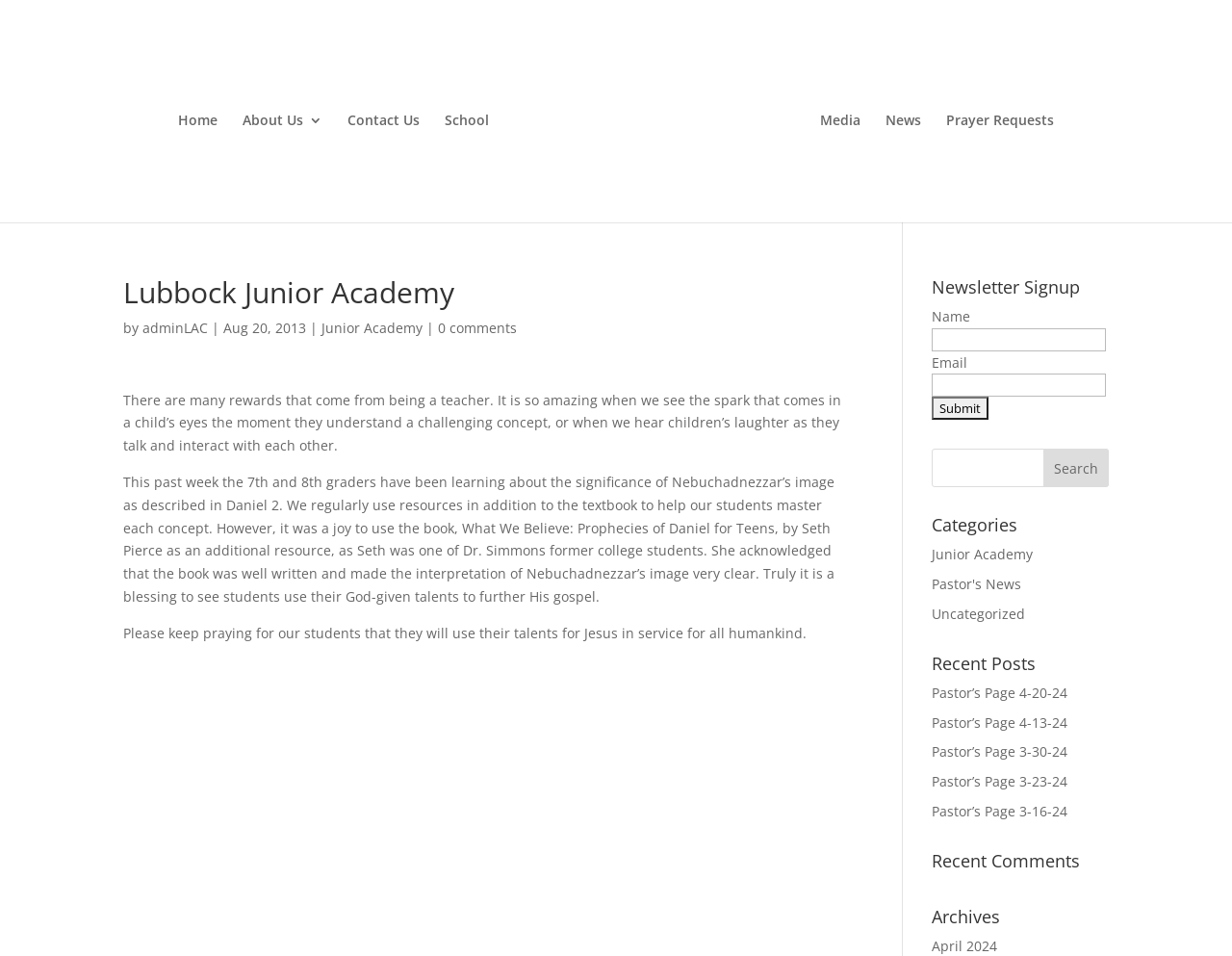Locate the bounding box for the described UI element: "Uncategorized". Ensure the coordinates are four float numbers between 0 and 1, formatted as [left, top, right, bottom].

[0.756, 0.632, 0.832, 0.651]